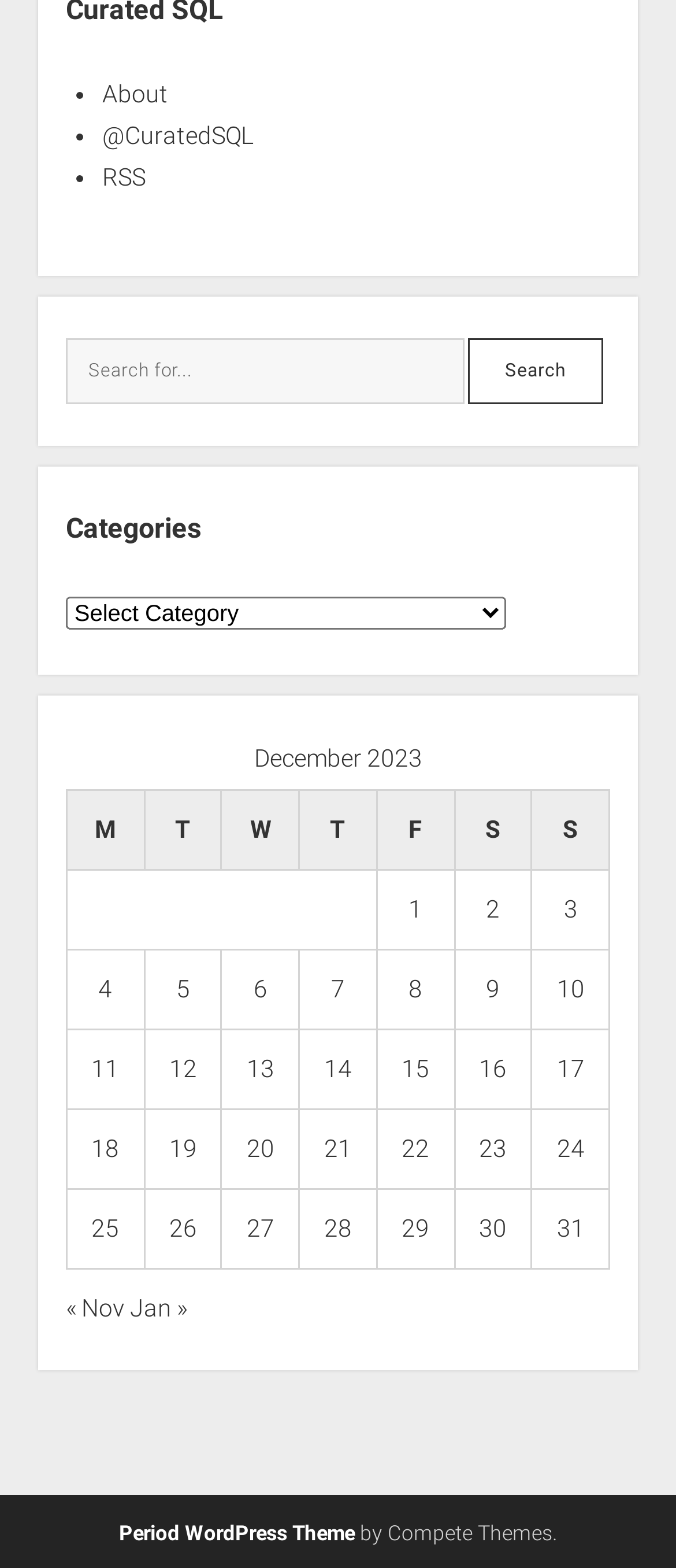Locate the bounding box coordinates of the element that needs to be clicked to carry out the instruction: "View posts published on December 1, 2023". The coordinates should be given as four float numbers ranging from 0 to 1, i.e., [left, top, right, bottom].

[0.557, 0.554, 0.672, 0.605]